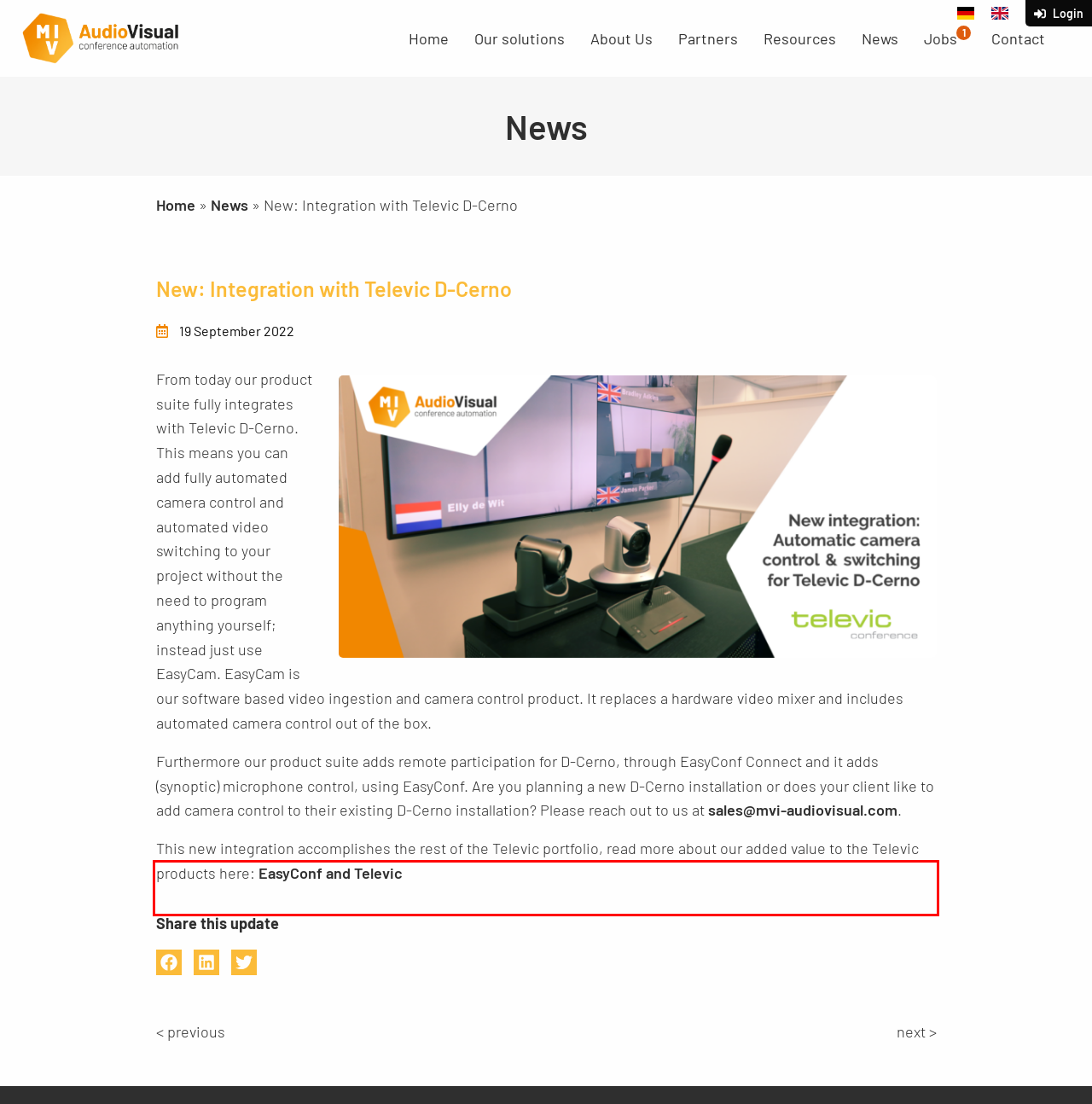Please perform OCR on the text content within the red bounding box that is highlighted in the provided webpage screenshot.

This new integration accomplishes the rest of the Televic portfolio, read more about our added value to the Televic products here: EasyConf and Televic